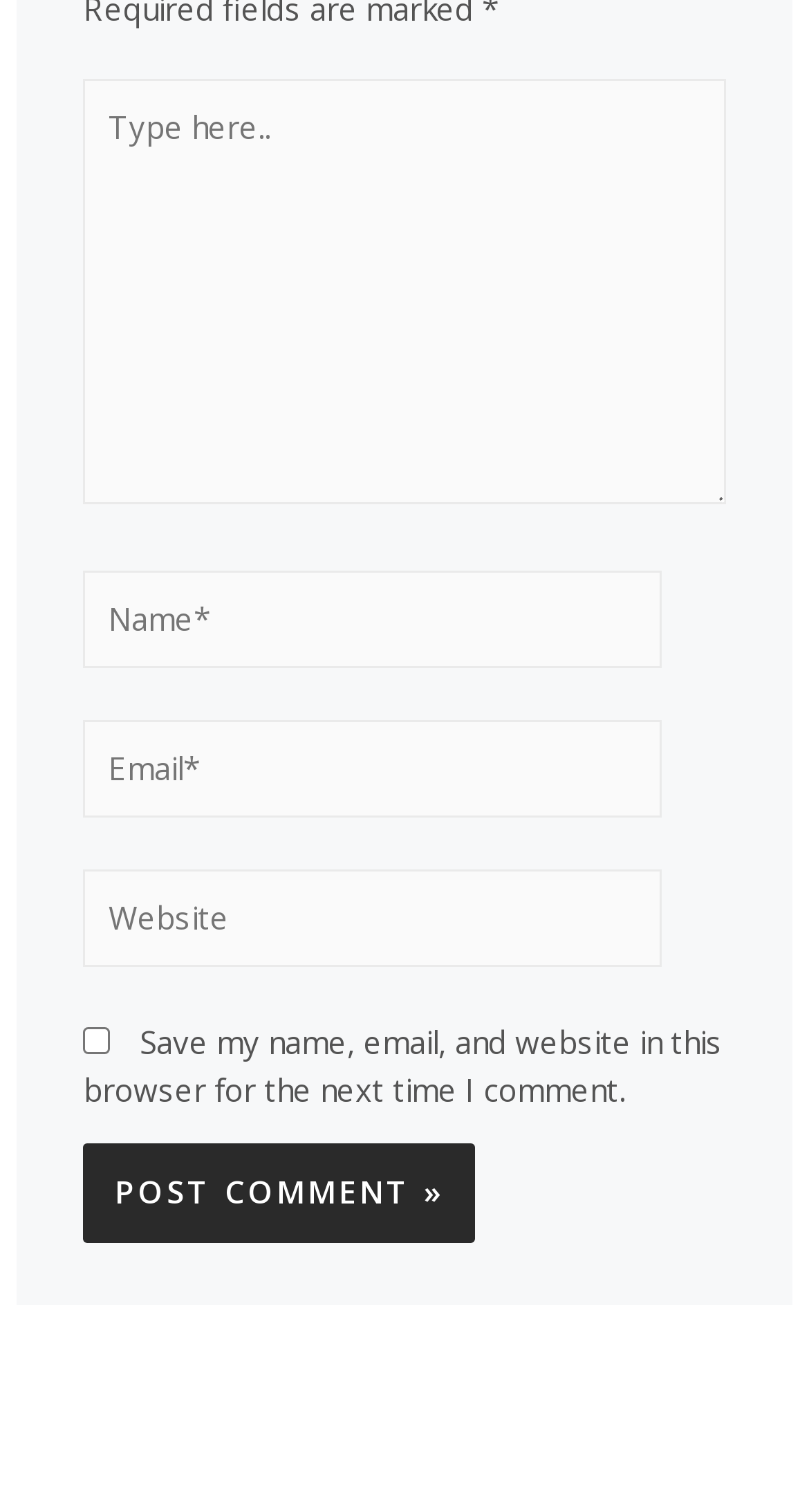Please answer the following question using a single word or phrase: What is the purpose of the 'Website' text box?

Optional info